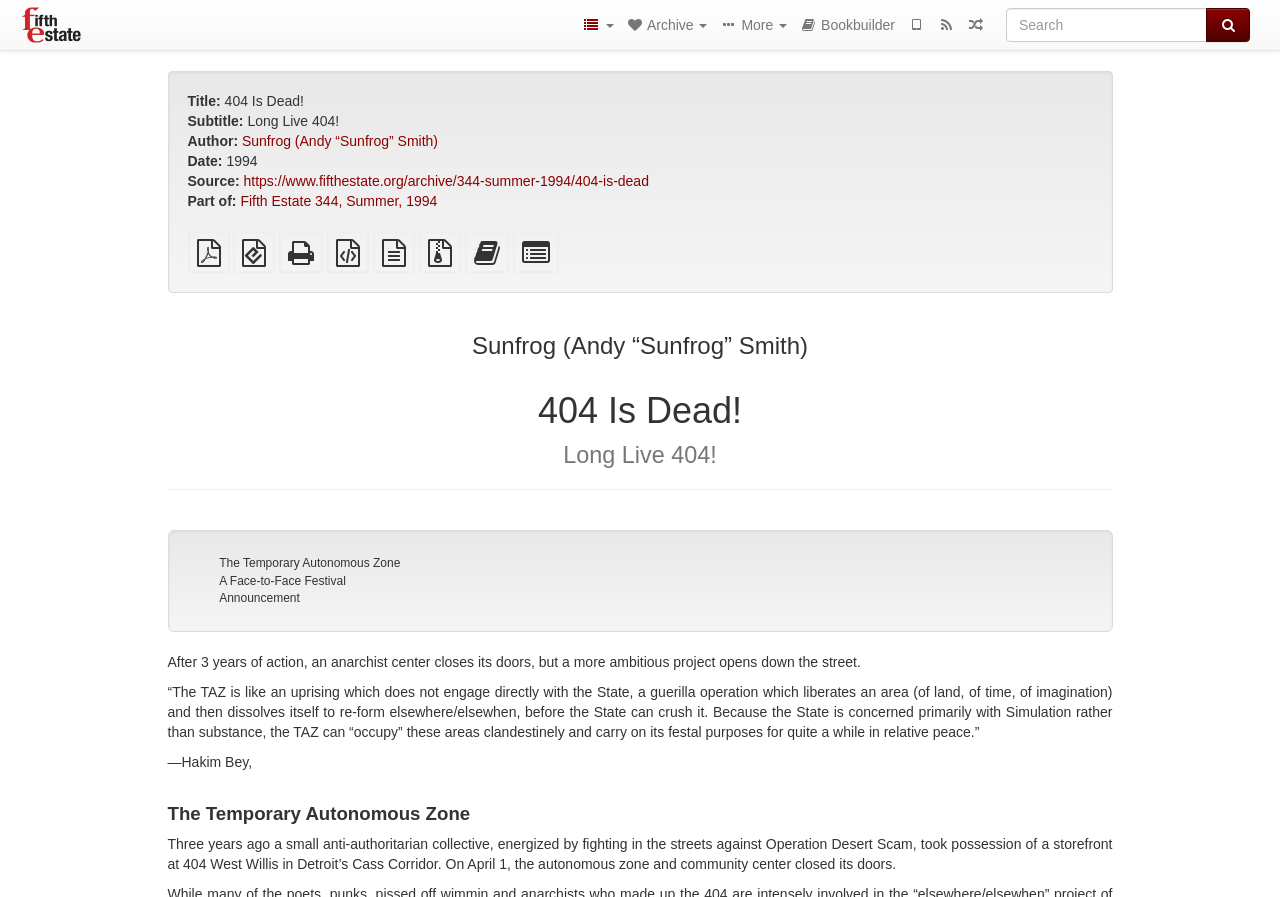Please provide a comprehensive response to the question below by analyzing the image: 
What is the date of the article?

I found the answer by looking at the 'Date:' section, where it says '1994'.